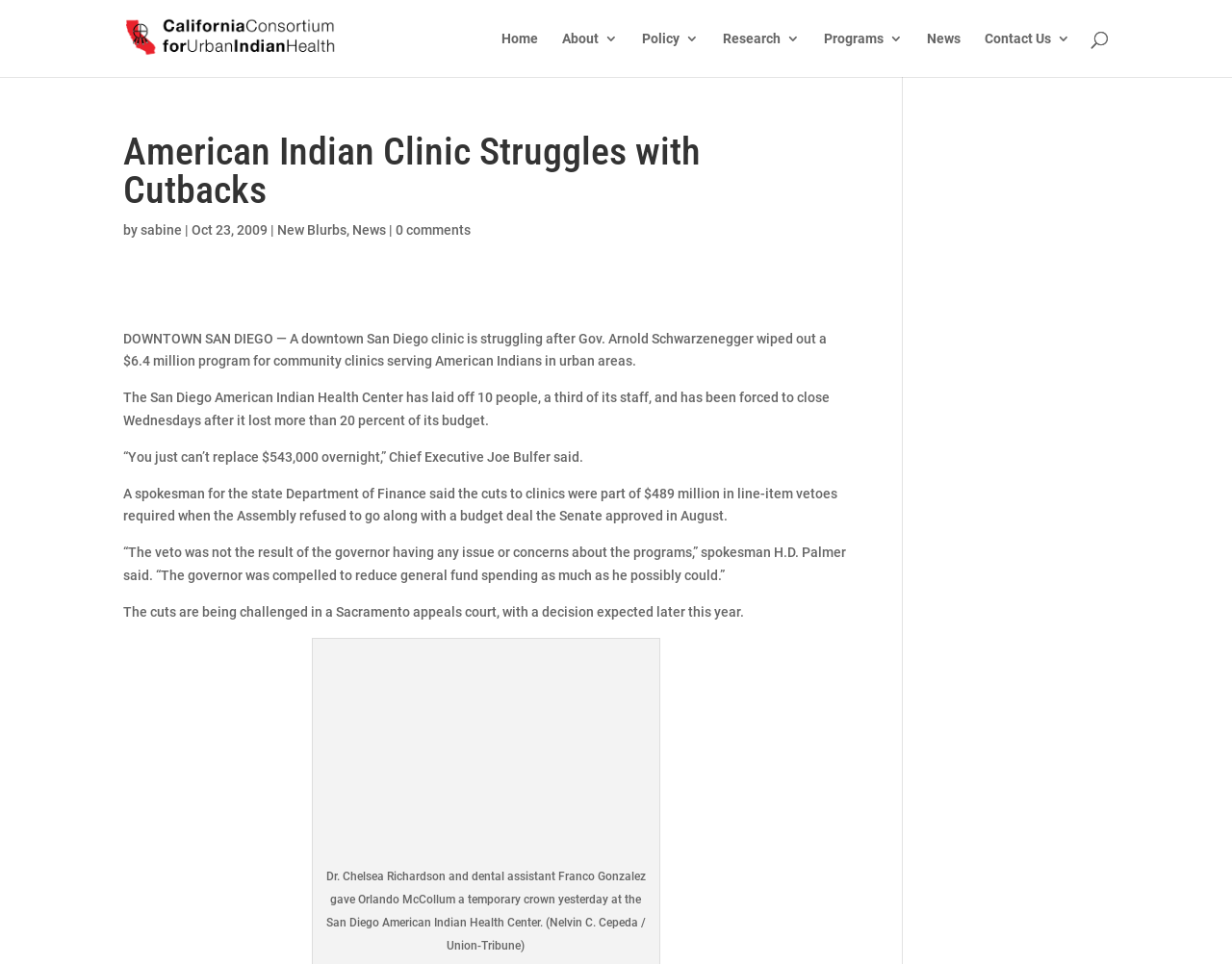Please indicate the bounding box coordinates of the element's region to be clicked to achieve the instruction: "Click CCUIH link". Provide the coordinates as four float numbers between 0 and 1, i.e., [left, top, right, bottom].

[0.102, 0.031, 0.272, 0.047]